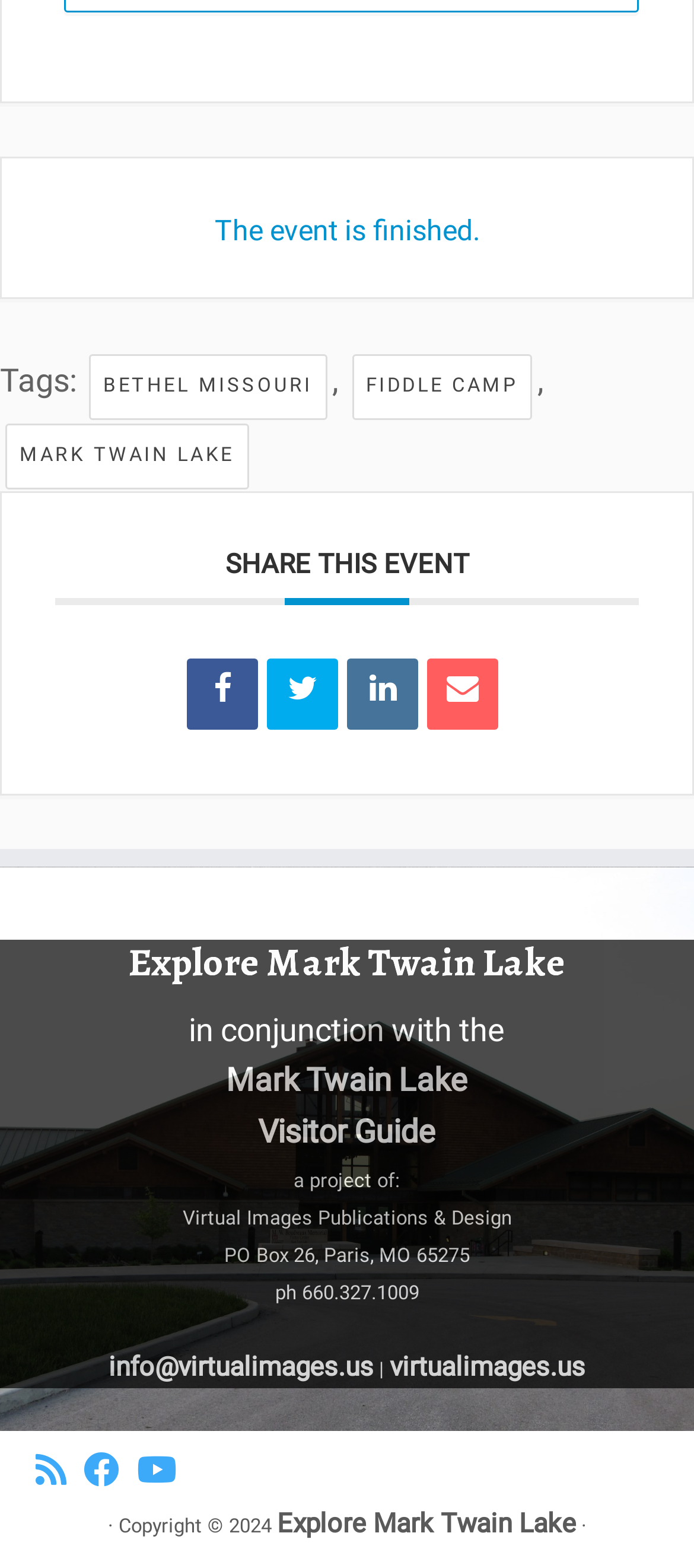Identify the bounding box coordinates for the element you need to click to achieve the following task: "Learn about the team". Provide the bounding box coordinates as four float numbers between 0 and 1, in the form [left, top, right, bottom].

None